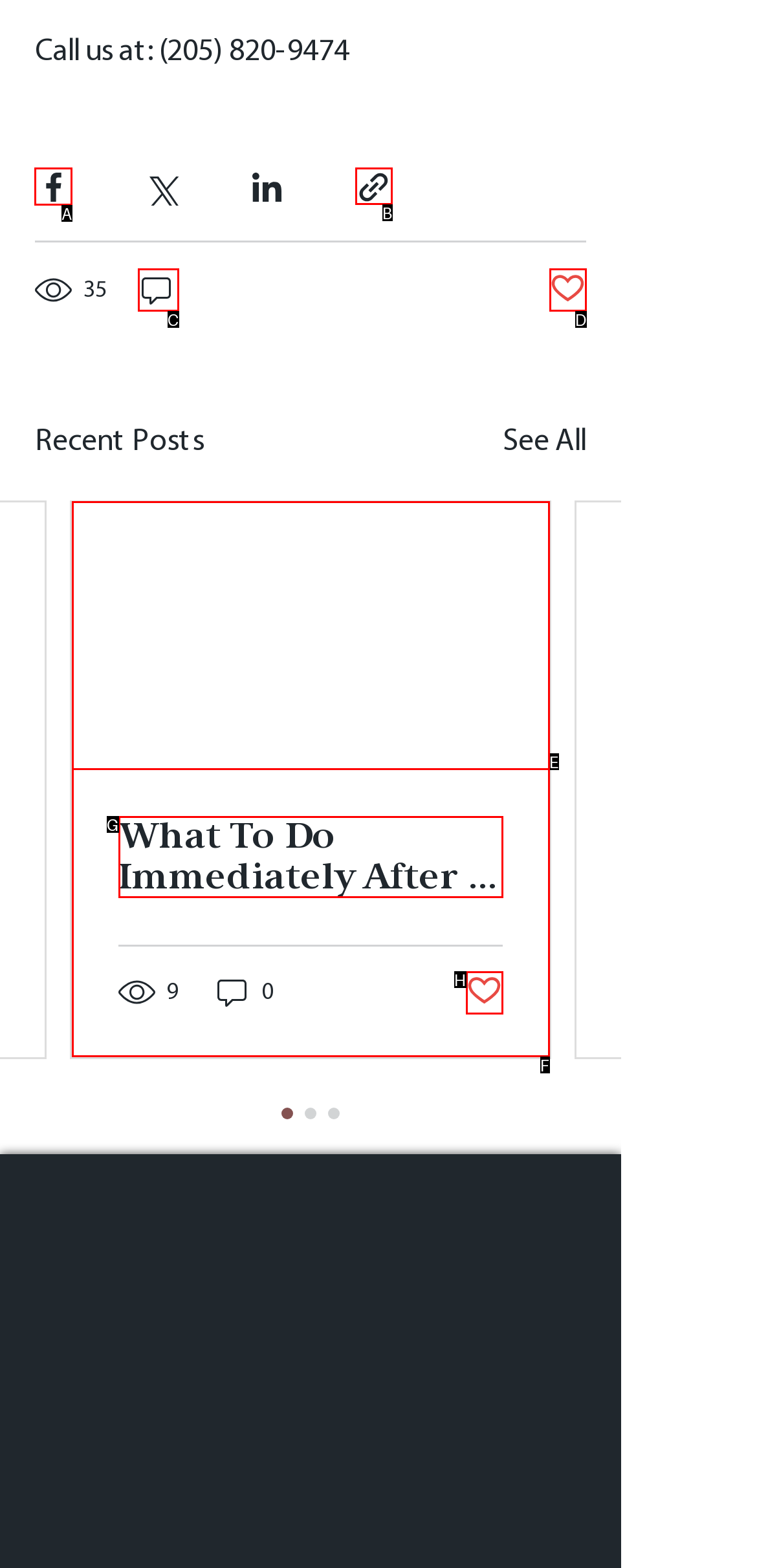Figure out which option to click to perform the following task: Share via Facebook
Provide the letter of the correct option in your response.

A